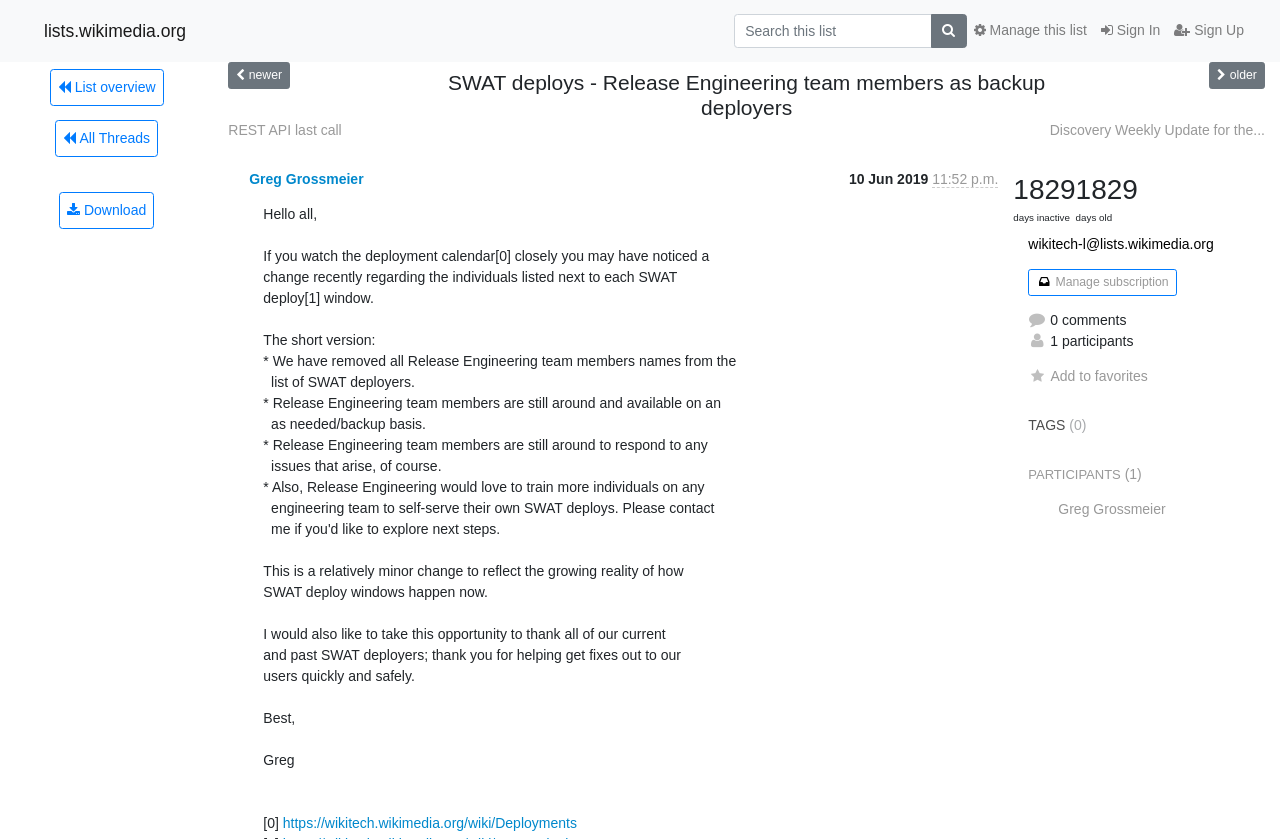Please determine the bounding box coordinates, formatted as (top-left x, top-left y, bottom-right x, bottom-right y), with all values as floating point numbers between 0 and 1. Identify the bounding box of the region described as: Download

[0.046, 0.228, 0.12, 0.272]